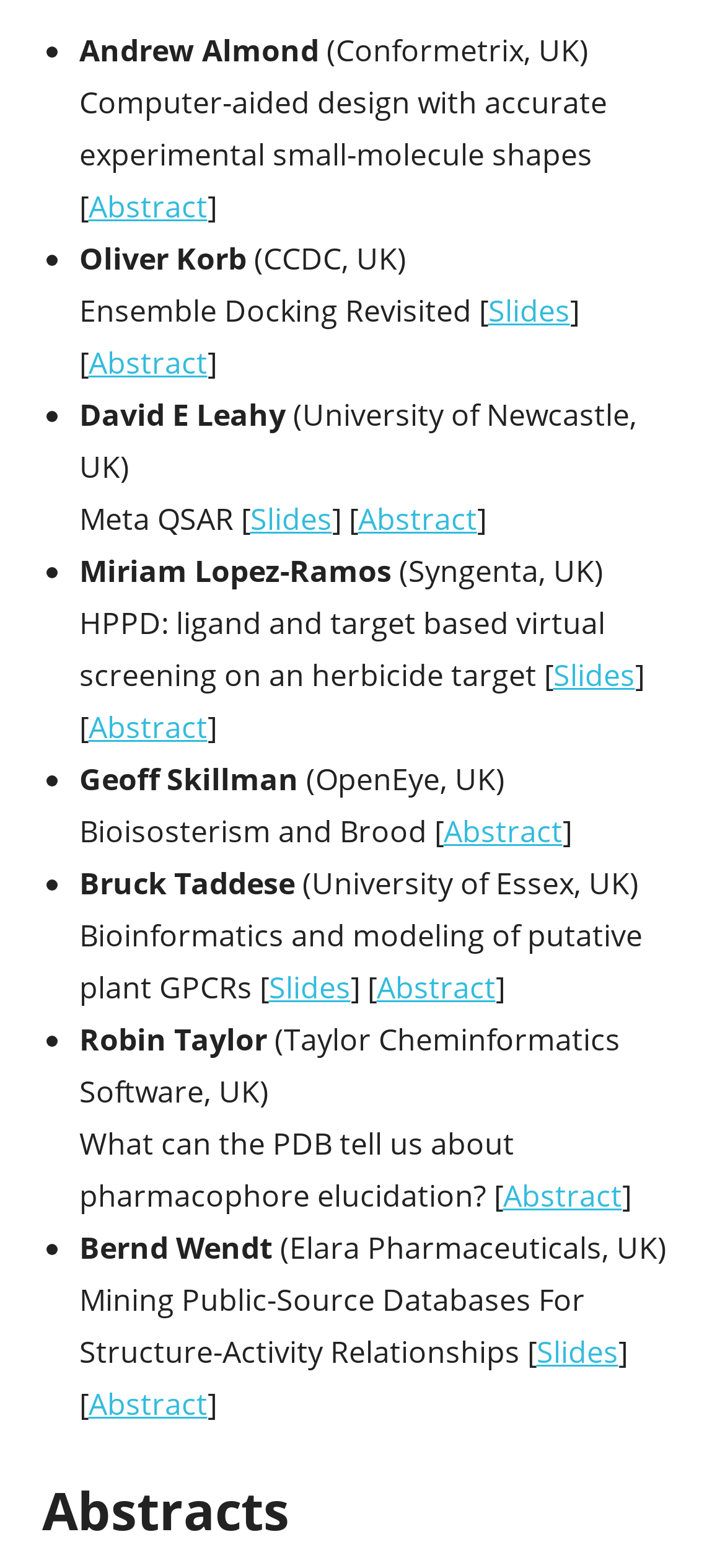Locate the bounding box coordinates of the clickable area needed to fulfill the instruction: "Search for hotels in Kansas City, KS".

None